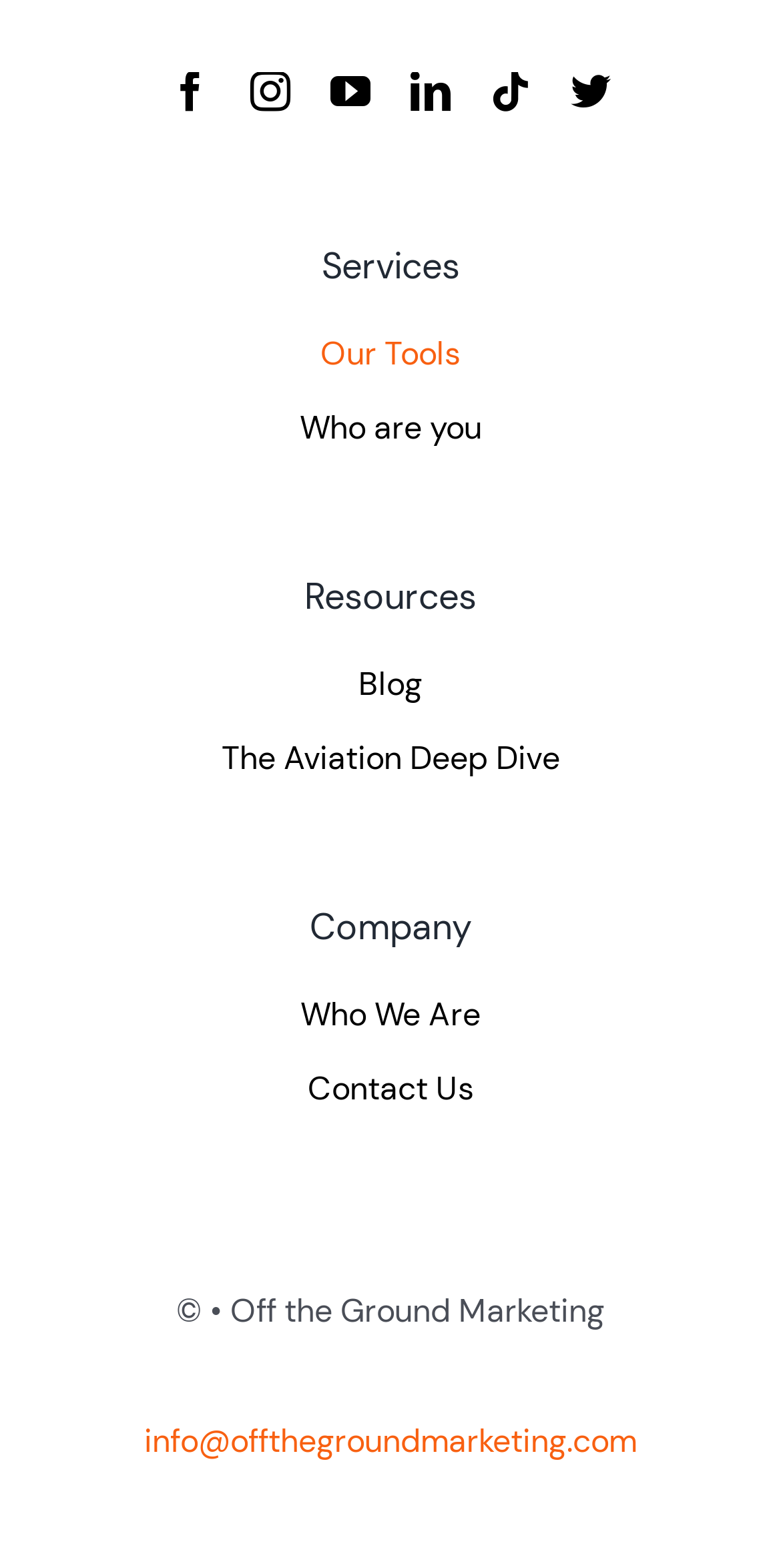Identify the bounding box coordinates of the region that should be clicked to execute the following instruction: "Log in to the website".

None